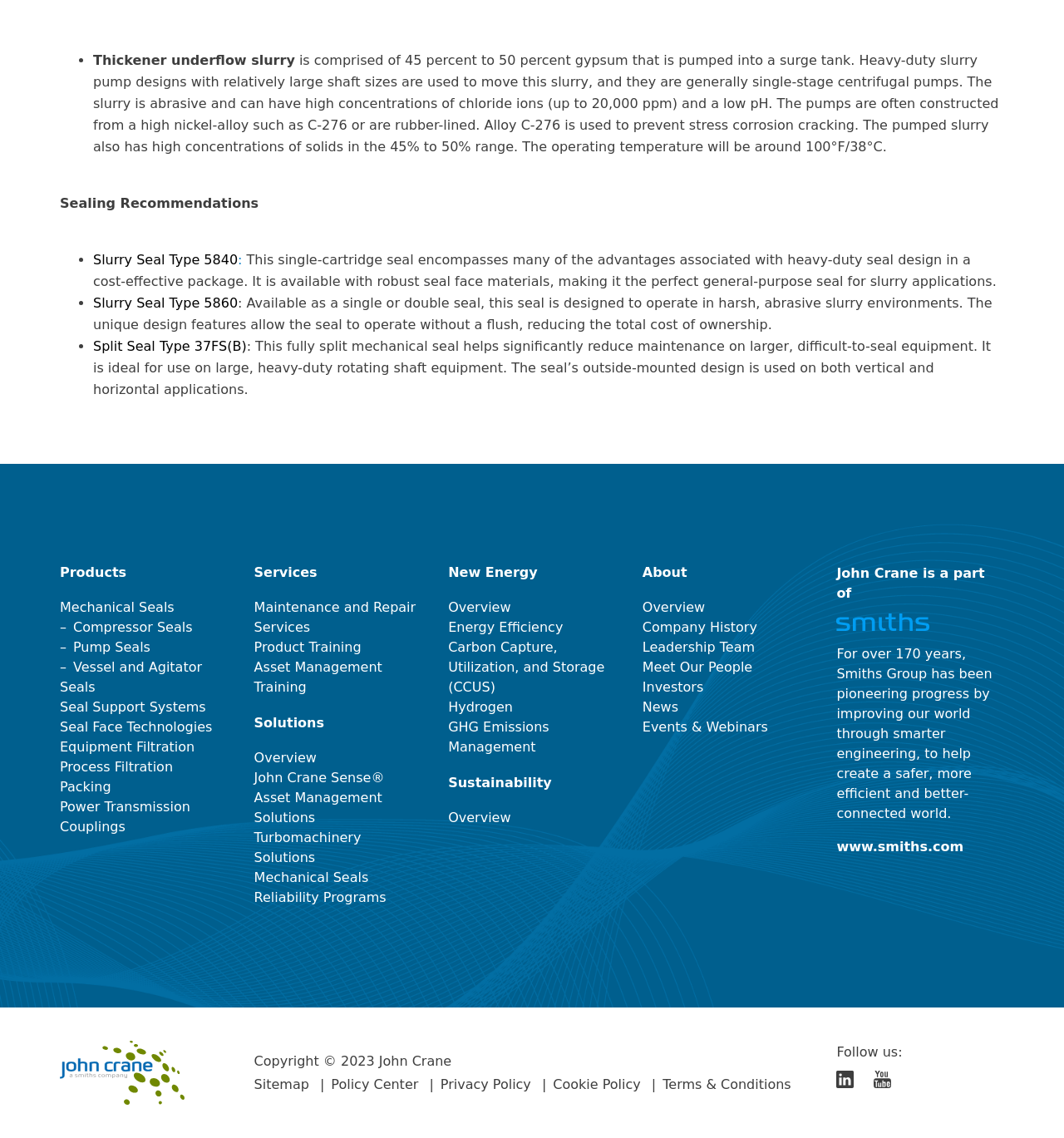Extract the bounding box coordinates for the described element: "Seal Face Technologies". The coordinates should be represented as four float numbers between 0 and 1: [left, top, right, bottom].

[0.056, 0.632, 0.2, 0.646]